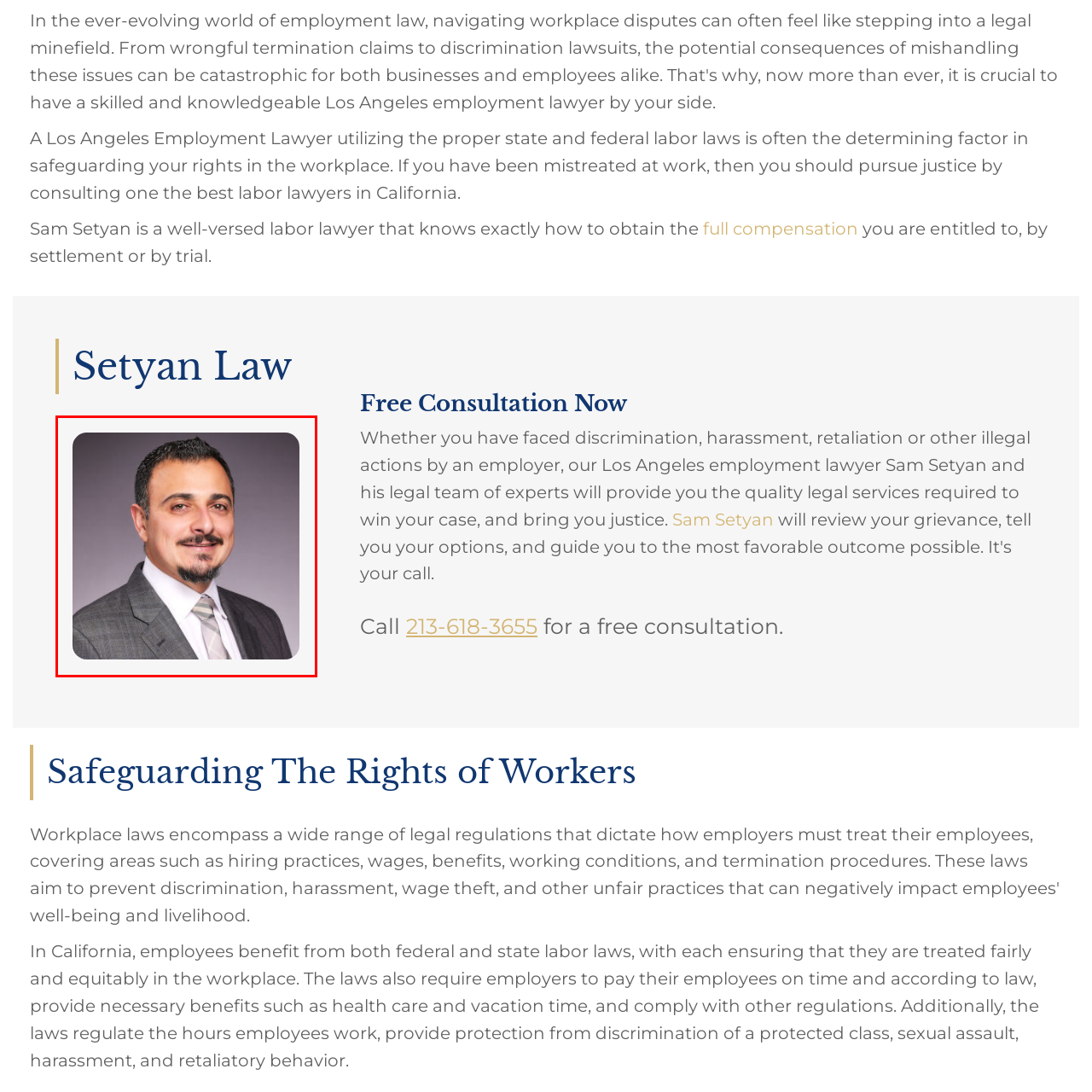Provide a thorough description of the image enclosed within the red border.

The image features Sam Setyan, a dedicated employment lawyer based in Los Angeles, recognized for his expertise in labor law. Dressed in a professional gray suit with a light-colored shirt and tie, he is positioned against a neutral background, which emphasizes his approachable demeanor and confidence. As a skilled advocate, Sam Setyan is committed to protecting the rights of employees, particularly in cases of mistreatment such as discrimination or harassment in the workplace. His professional image embodies the trust and reliability one seeks in legal representation, reinforcing his role as a key figure for those pursuing justice in employment matters in California.